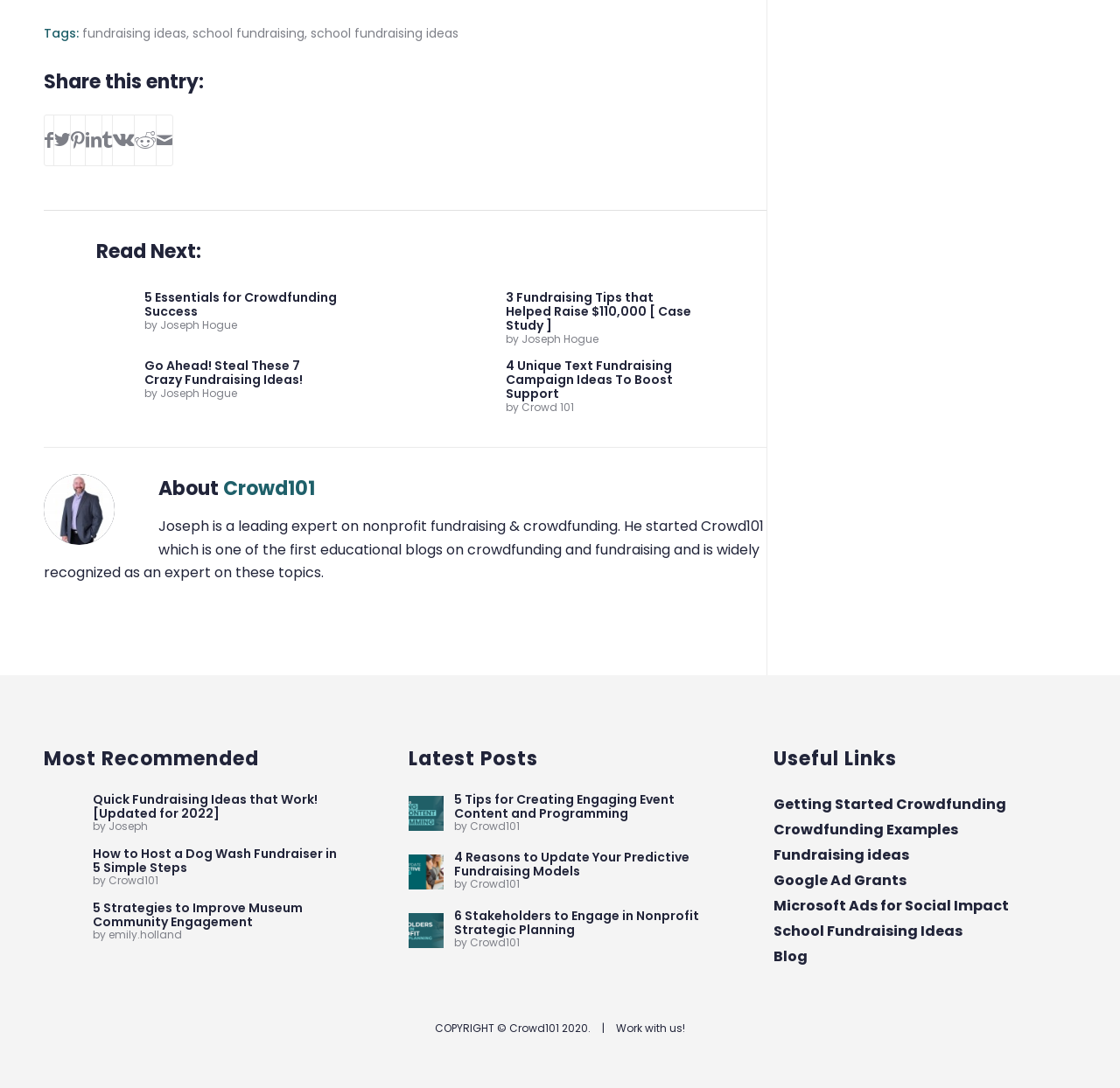Please find the bounding box for the UI component described as follows: "Microsoft Ads for Social Impact".

[0.691, 0.821, 0.961, 0.845]